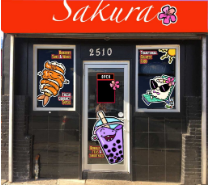Give a short answer to this question using one word or a phrase:
What is on the overhead sign?

Cherry blossom